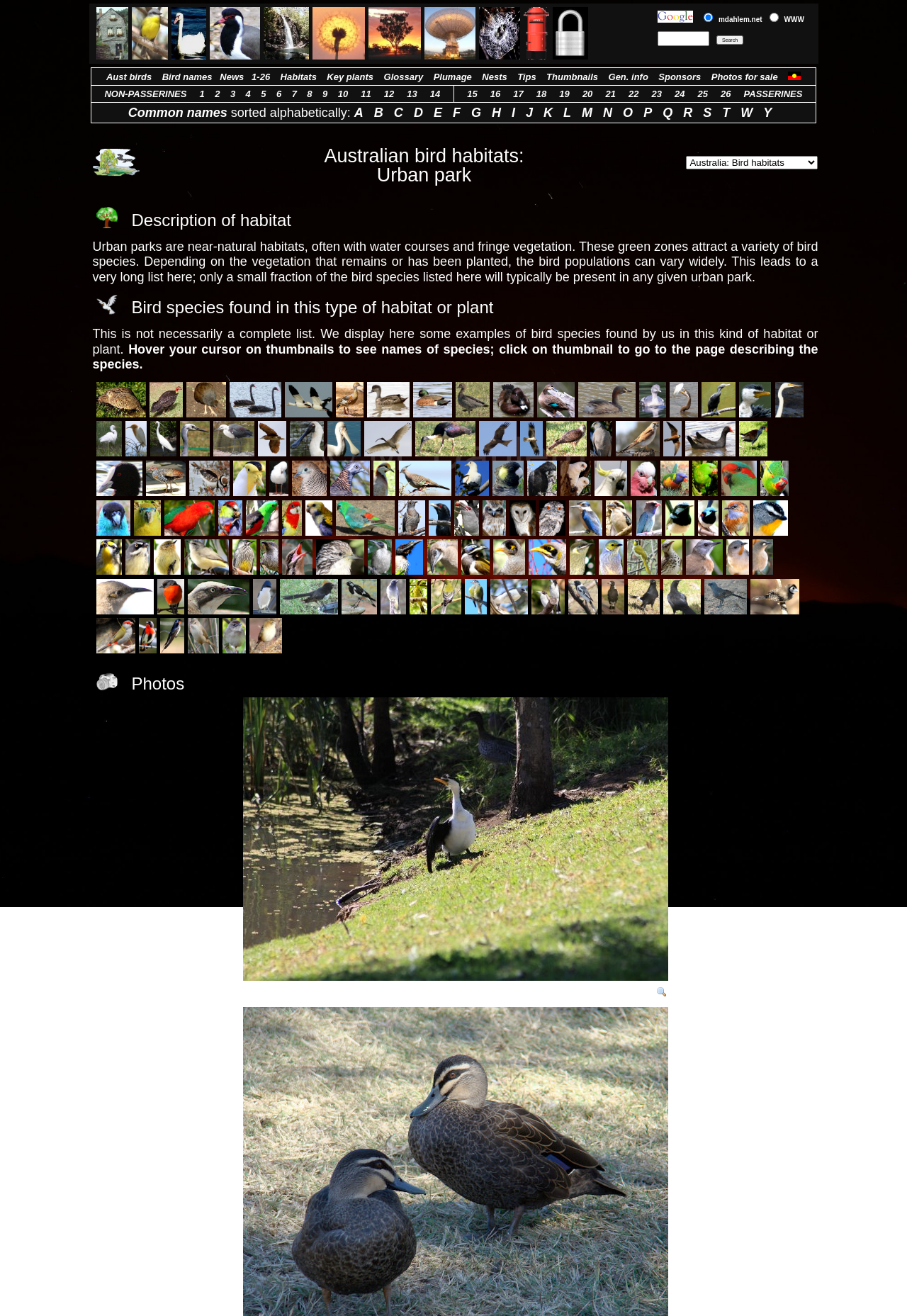Could you provide the bounding box coordinates for the portion of the screen to click to complete this instruction: "Search for something"?

[0.79, 0.027, 0.82, 0.034]